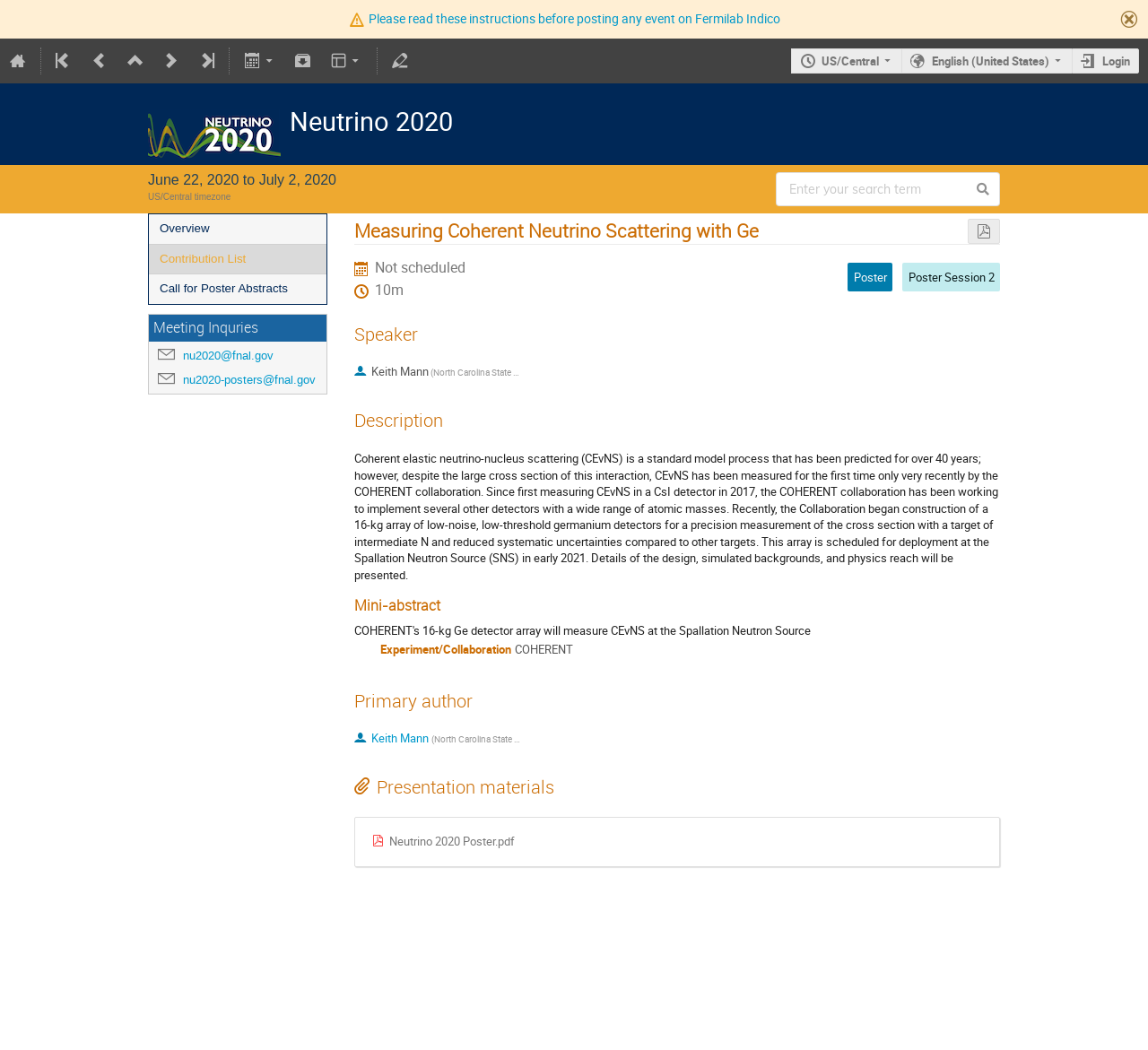Elaborate on the webpage's design and content in a detailed caption.

The webpage is about Neutrino 2020, an online conference that took place from June 22, 2020, to July 2, 2020, in the US/Central timezone. At the top, there are several links and icons, including a Fermilab Indico logo, a search bar, and language and timezone settings. 

Below the top section, the conference title "Neutrino 2020" is displayed prominently, accompanied by an image. The dates and timezone of the conference are listed underneath. 

On the left side, there are several links to different sections of the conference, including "Overview", "Contribution List", "Call for Poster Abstracts", and "Meeting Inquiries". 

The main content of the page is about a specific poster presentation, "Measuring Coherent Neutrino Scattering with Ge". The presentation details include the speaker's name, Keith Mann, and his affiliation, North Carolina State University. There is a brief description of the presentation, which discusses the measurement of coherent elastic neutrino-nucleus scattering. 

Below the presentation details, there are sections for "Mini-abstract", "Primary author", and "Presentation materials", which include a table with information about the experiment and collaboration, and a link to download the poster presentation.